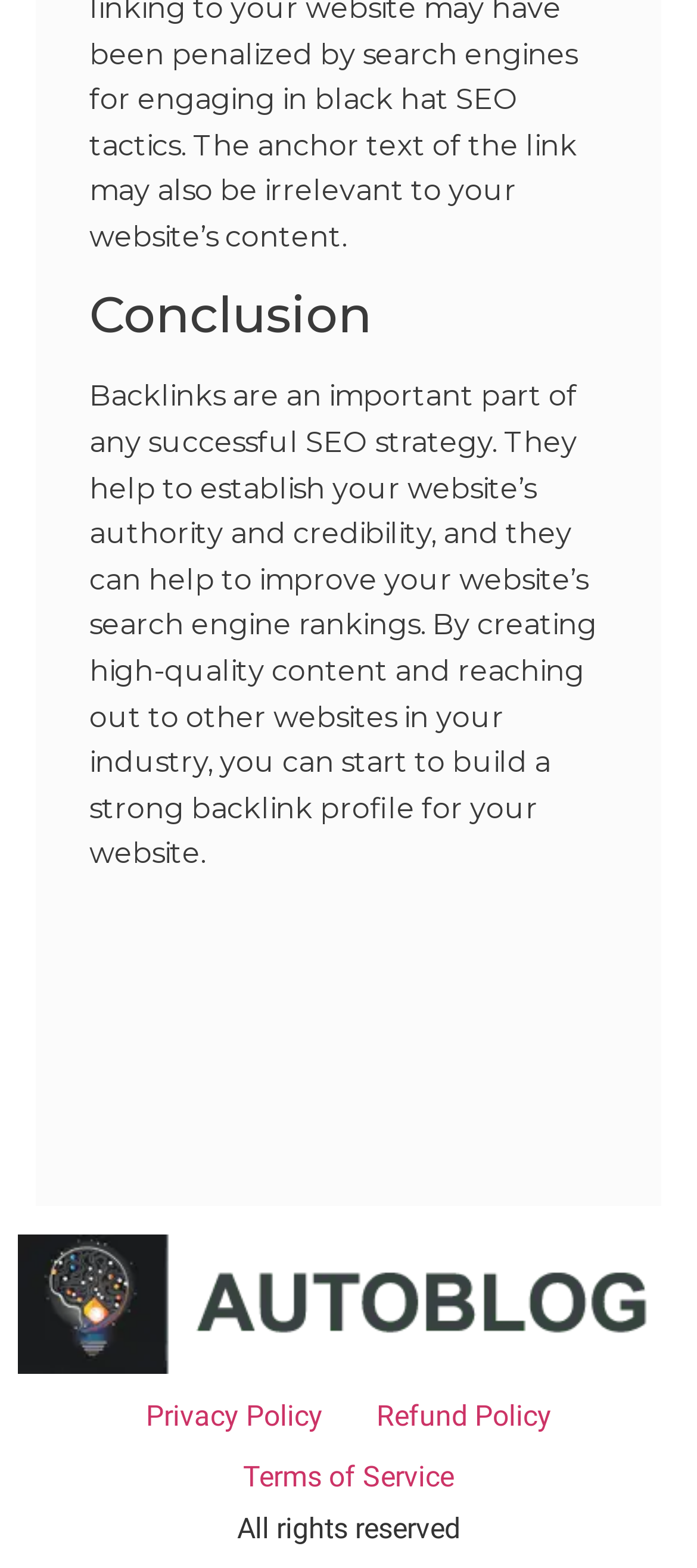Bounding box coordinates are specified in the format (top-left x, top-left y, bottom-right x, bottom-right y). All values are floating point numbers bounded between 0 and 1. Please provide the bounding box coordinate of the region this sentence describes: Refund Policy

[0.501, 0.884, 0.829, 0.923]